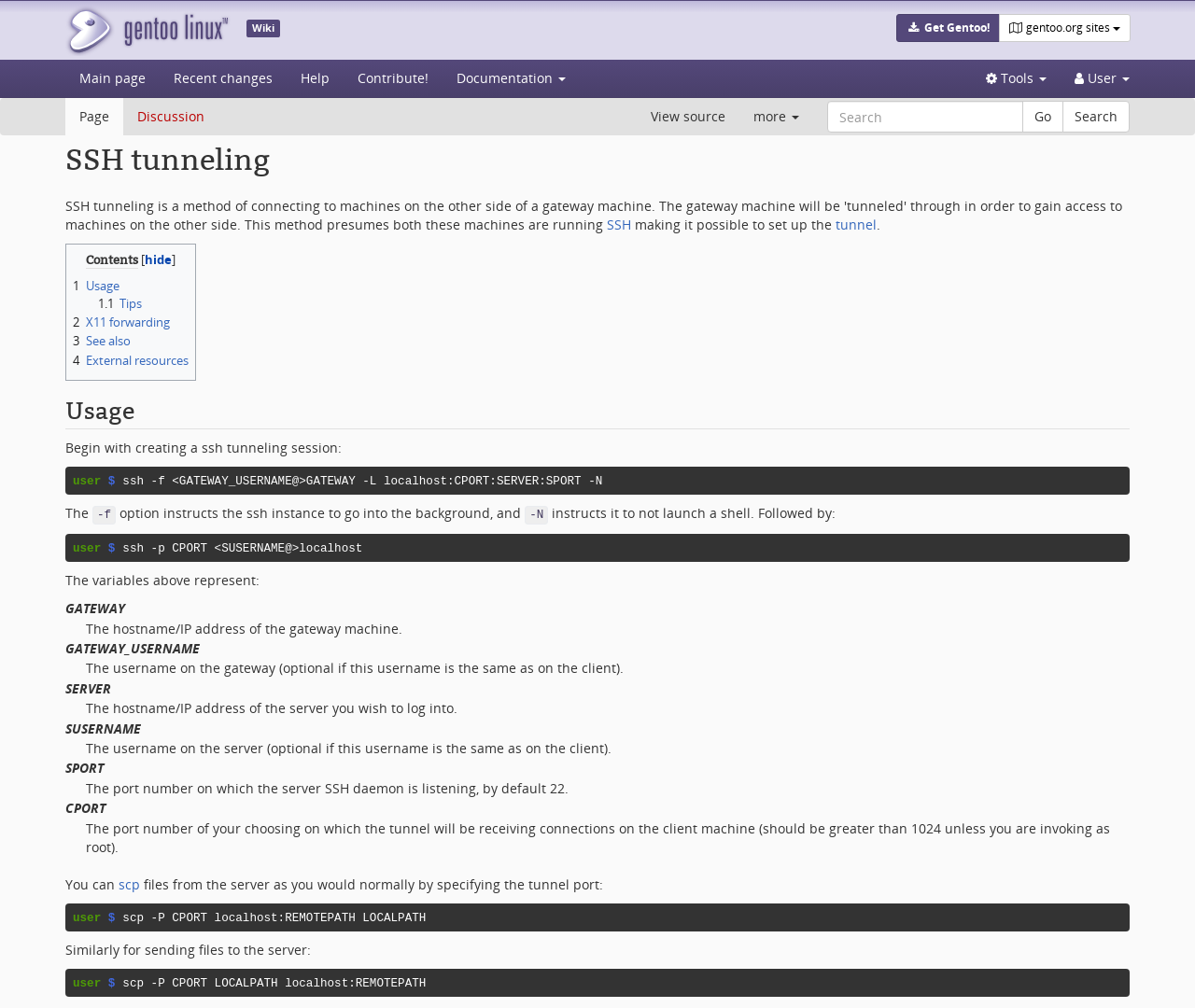What is the default port number of the server SSH daemon?
Can you give a detailed and elaborate answer to the question?

According to the webpage, the default port number of the server SSH daemon is 22, which is mentioned in the description list detail of the SPORT variable.